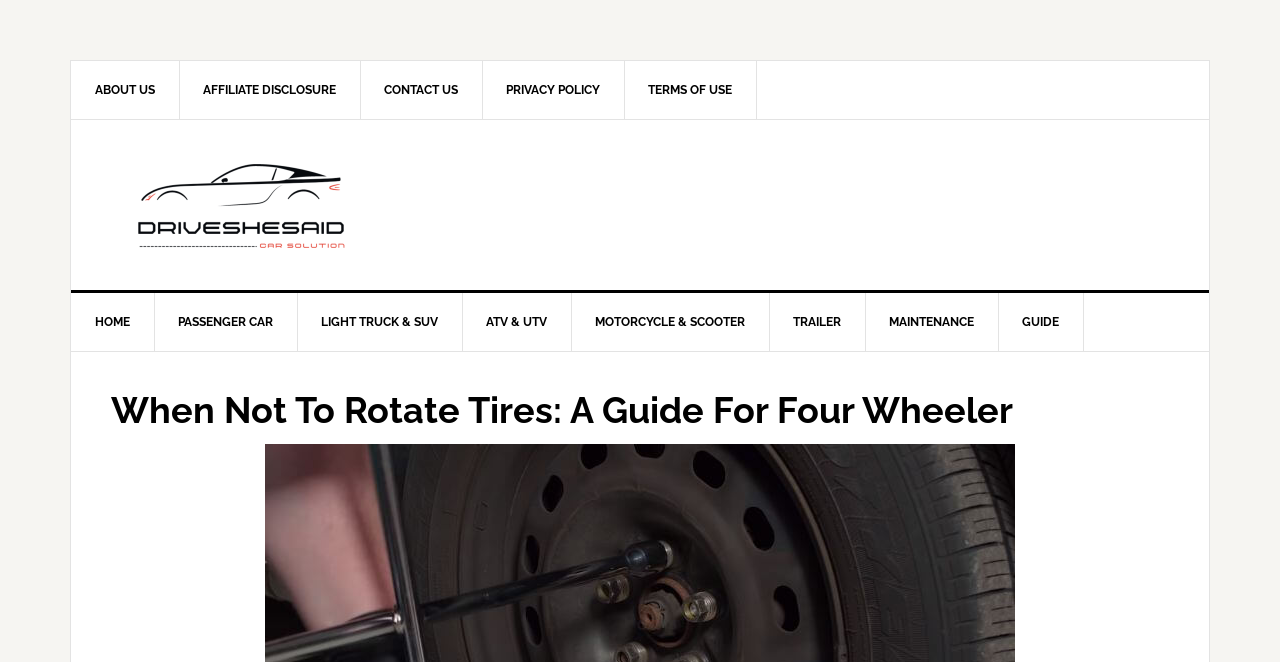What is the purpose of the link 'Skip to primary navigation'?
Answer the question with a single word or phrase, referring to the image.

To skip to primary navigation